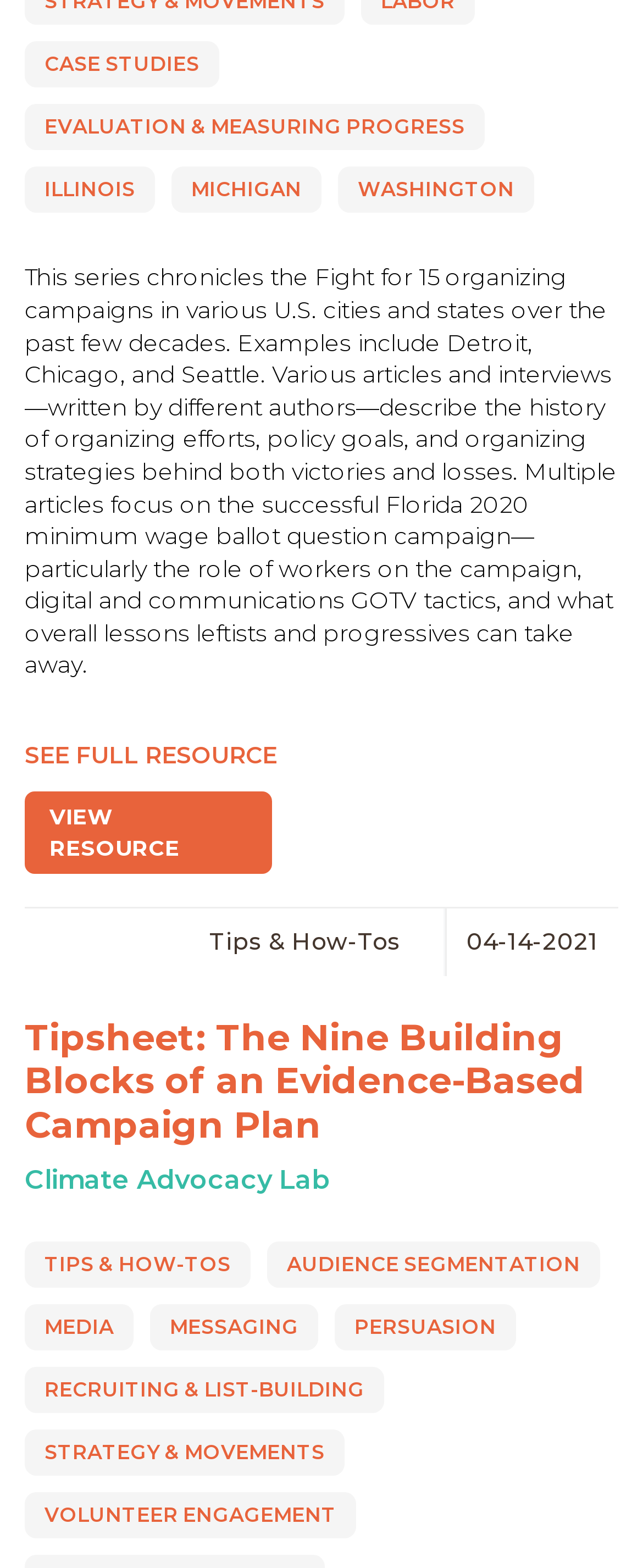What is the name of the lab mentioned on this webpage?
Please ensure your answer to the question is detailed and covers all necessary aspects.

The name of the lab mentioned on this webpage is Climate Advocacy Lab, which is mentioned in the StaticText element with ID 912.